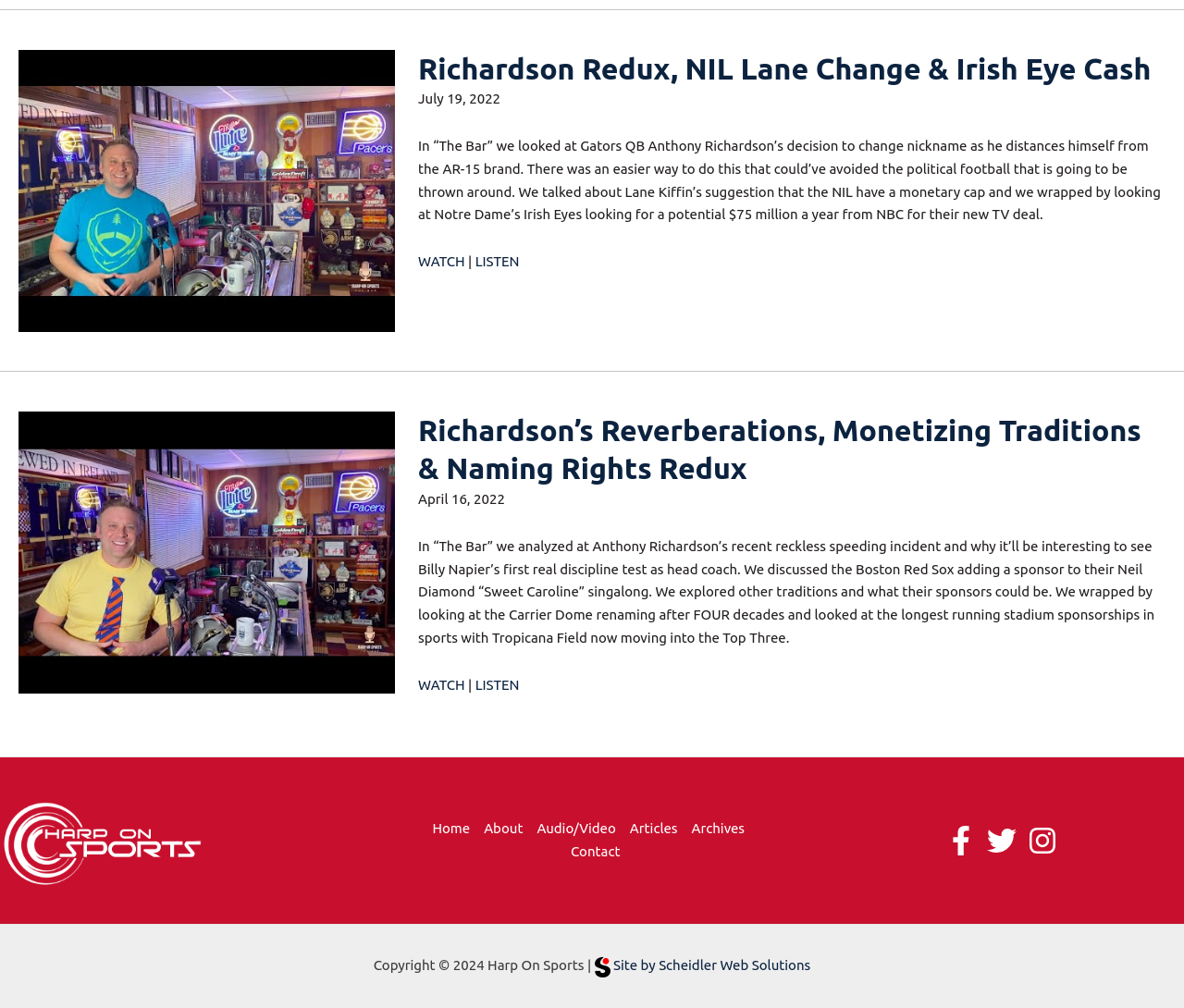Locate the bounding box coordinates of the clickable area to execute the instruction: "Watch the video about 'Richardson’s Reverberations, Monetizing Traditions & Naming Rights Redux'". Provide the coordinates as four float numbers between 0 and 1, represented as [left, top, right, bottom].

[0.353, 0.672, 0.393, 0.687]